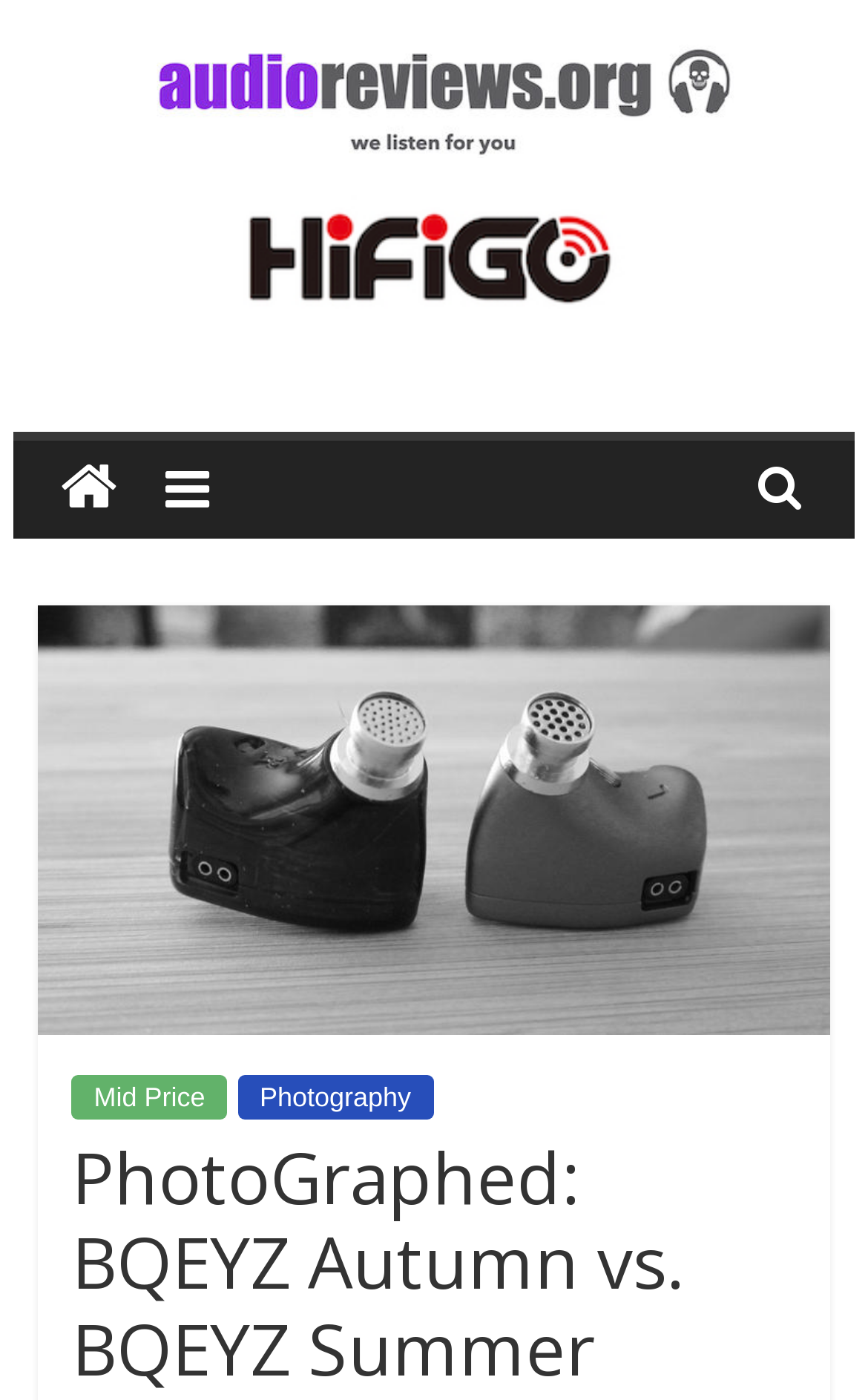What is the type of photography being discussed?
Based on the content of the image, thoroughly explain and answer the question.

Although the meta description is not supposed to be used to answer questions, I can infer from the context that the webpage is discussing technical photography, as it is mentioned in the meta description and the webpage has a photography-related link.